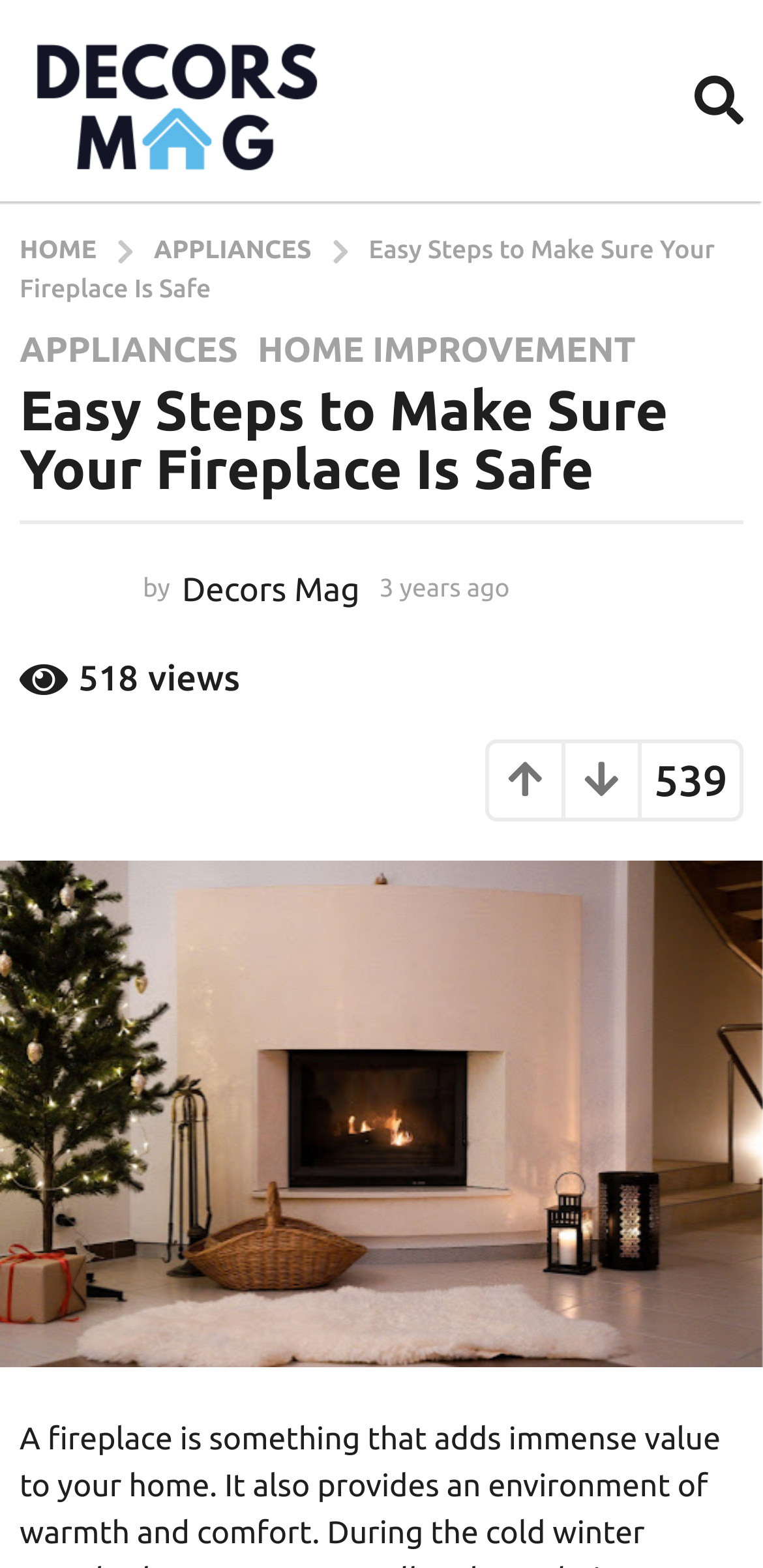Given the content of the image, can you provide a detailed answer to the question?
What is the topic of the image in the article?

I determined the topic of the image by looking at the image description, which is 'heating repair'. This indicates that the image is related to heating repair.